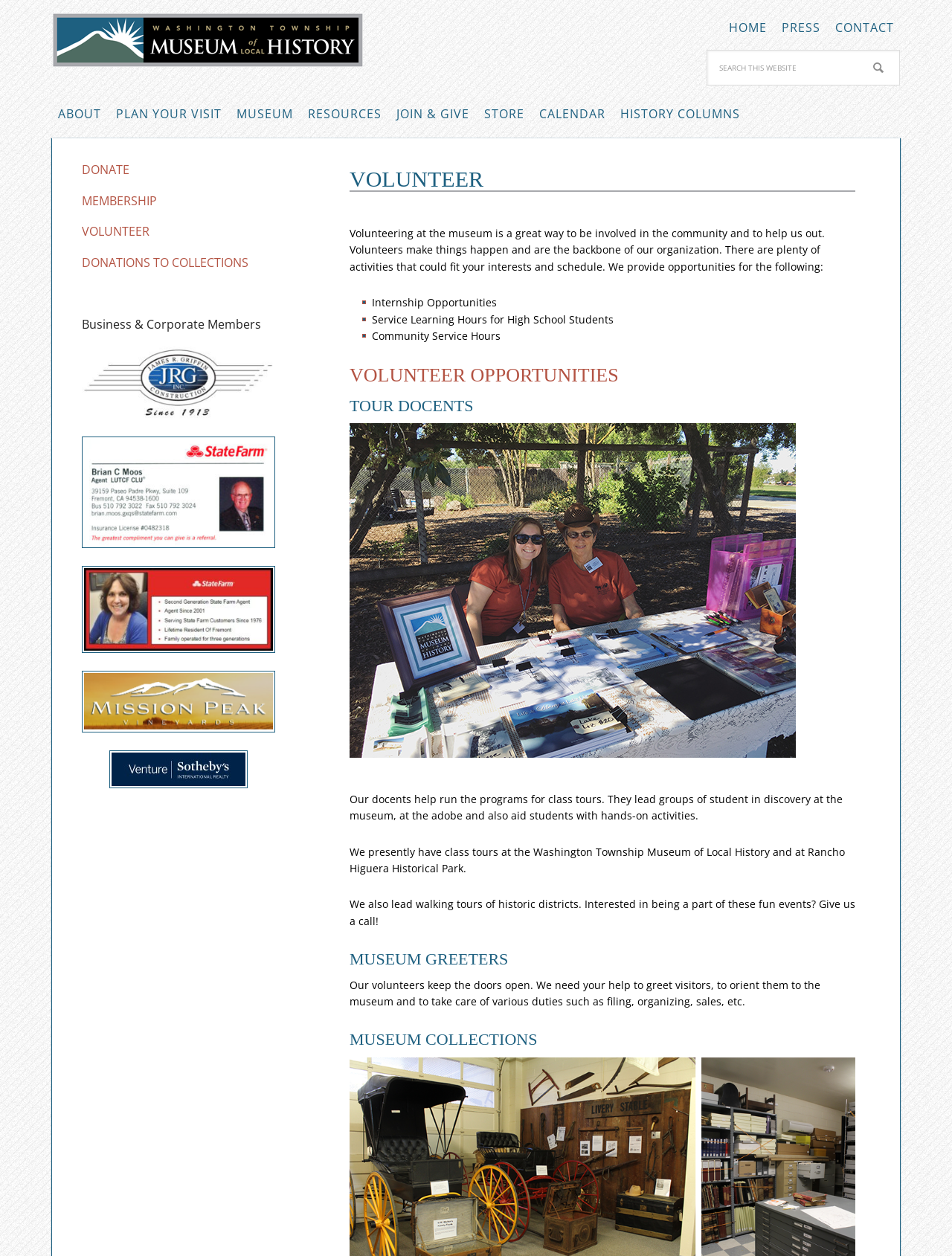How many links are available in the Primary Sidebar? Observe the screenshot and provide a one-word or short phrase answer.

9